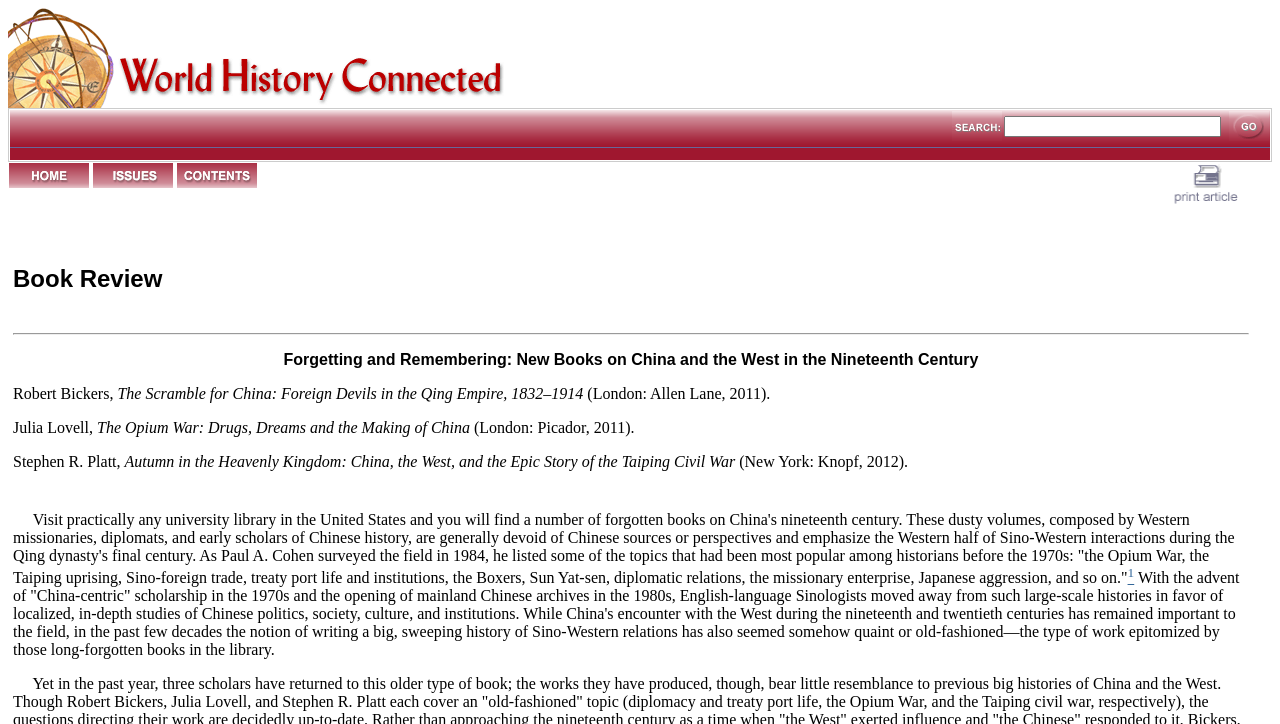What is the first link on the webpage?
Using the details shown in the screenshot, provide a comprehensive answer to the question.

The first link on the webpage is located in the top-left corner, within the first table row and cell. It has an image with the same text, 'World History Connected Home'.